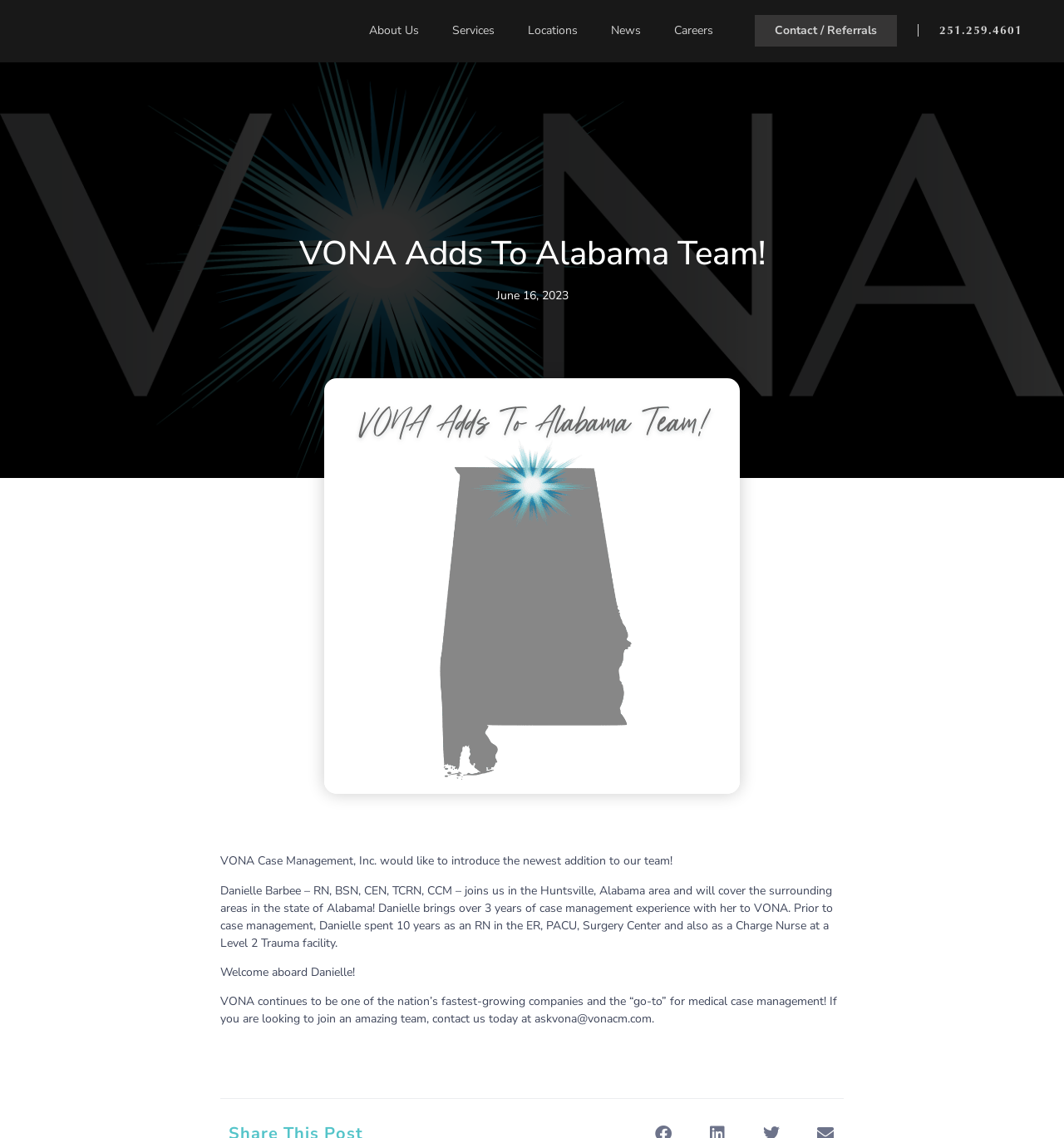How many years of case management experience does Danielle have?
Based on the screenshot, give a detailed explanation to answer the question.

The webpage mentions that Danielle brings over 3 years of case management experience with her to VONA.